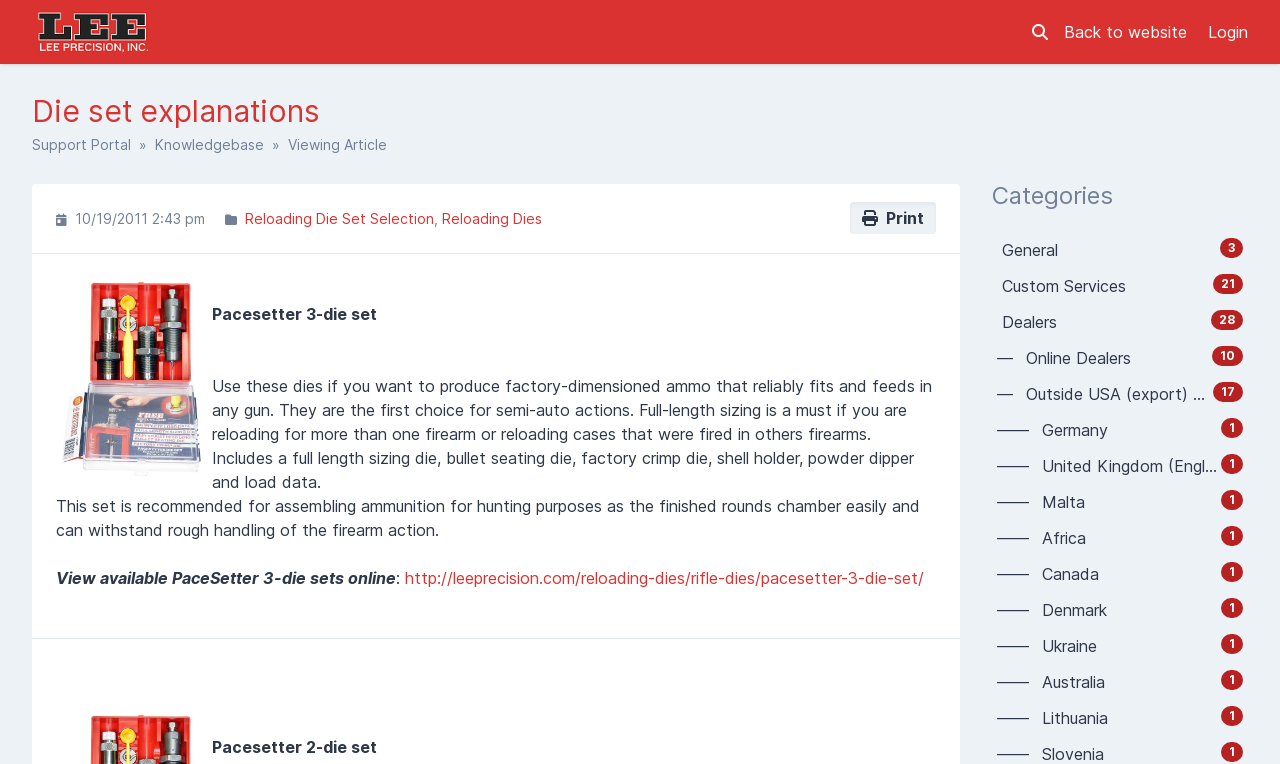Provide the bounding box coordinates for the area that should be clicked to complete the instruction: "Print the page".

[0.664, 0.264, 0.731, 0.306]